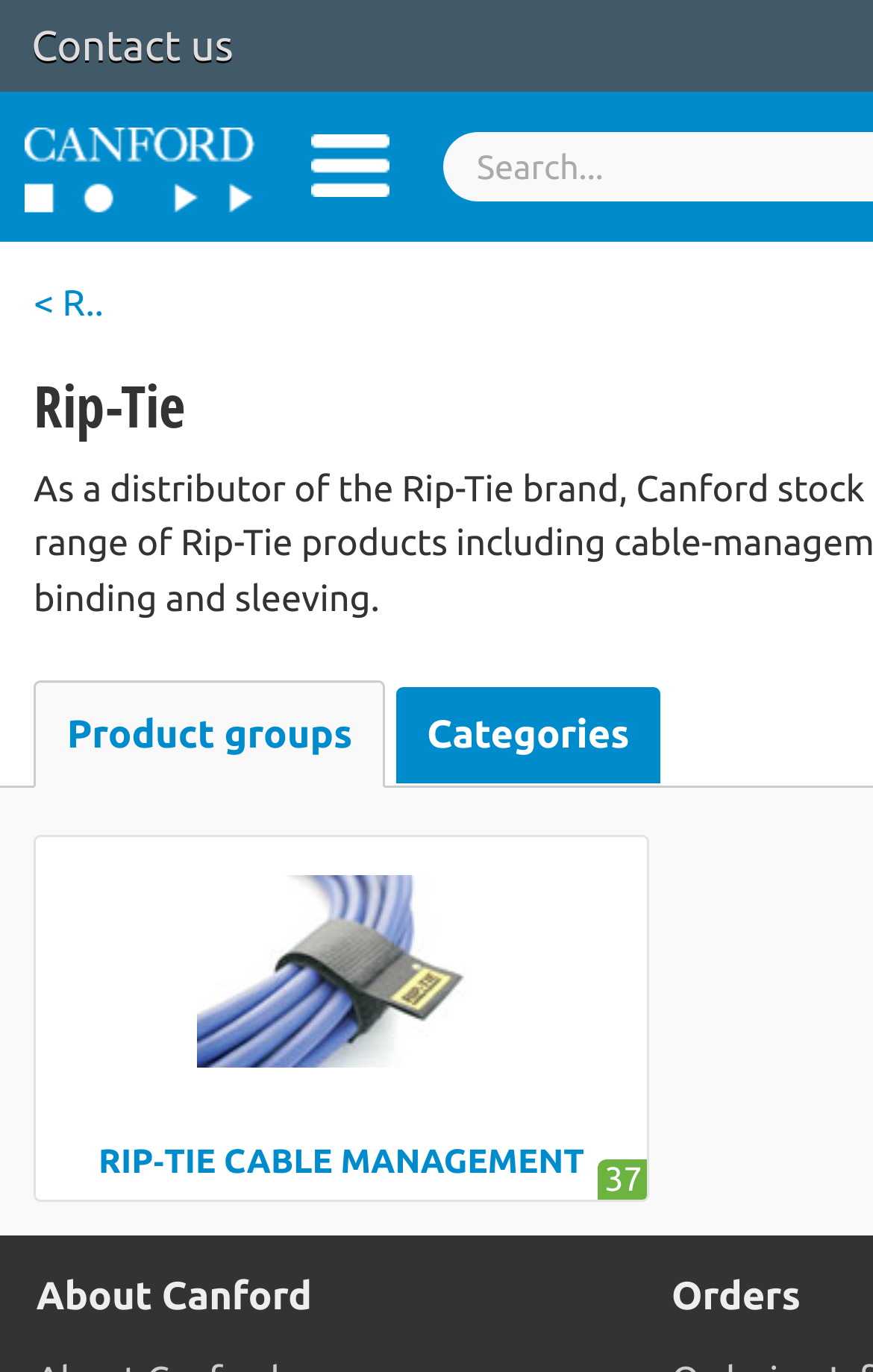Convey a detailed summary of the webpage, mentioning all key elements.

The webpage is about Rip-Tie products, specifically cable management, binding, and sleeving, as a distributor of the Rip-Tie brand. 

At the top left corner, there are three links: "Contact us", "Canford", and "Menu". Below them, there is a link "< R.." and a heading "Rip-Tie". 

On the left side, there are two links: "Product groups" and "Categories". 

The main content of the webpage is on the right side, which starts with a link "RIP-TIE CABLE MANAGEMENT" that describes a range of cable management aids using the well-established ‘hook and loop’ materials. Below this link, there is an image related to Rip-Tie cable management. 

Above the image, there is a heading "RIP‑TIE CABLE MANAGEMENT". 

At the bottom of the webpage, there is a heading "About Canford".